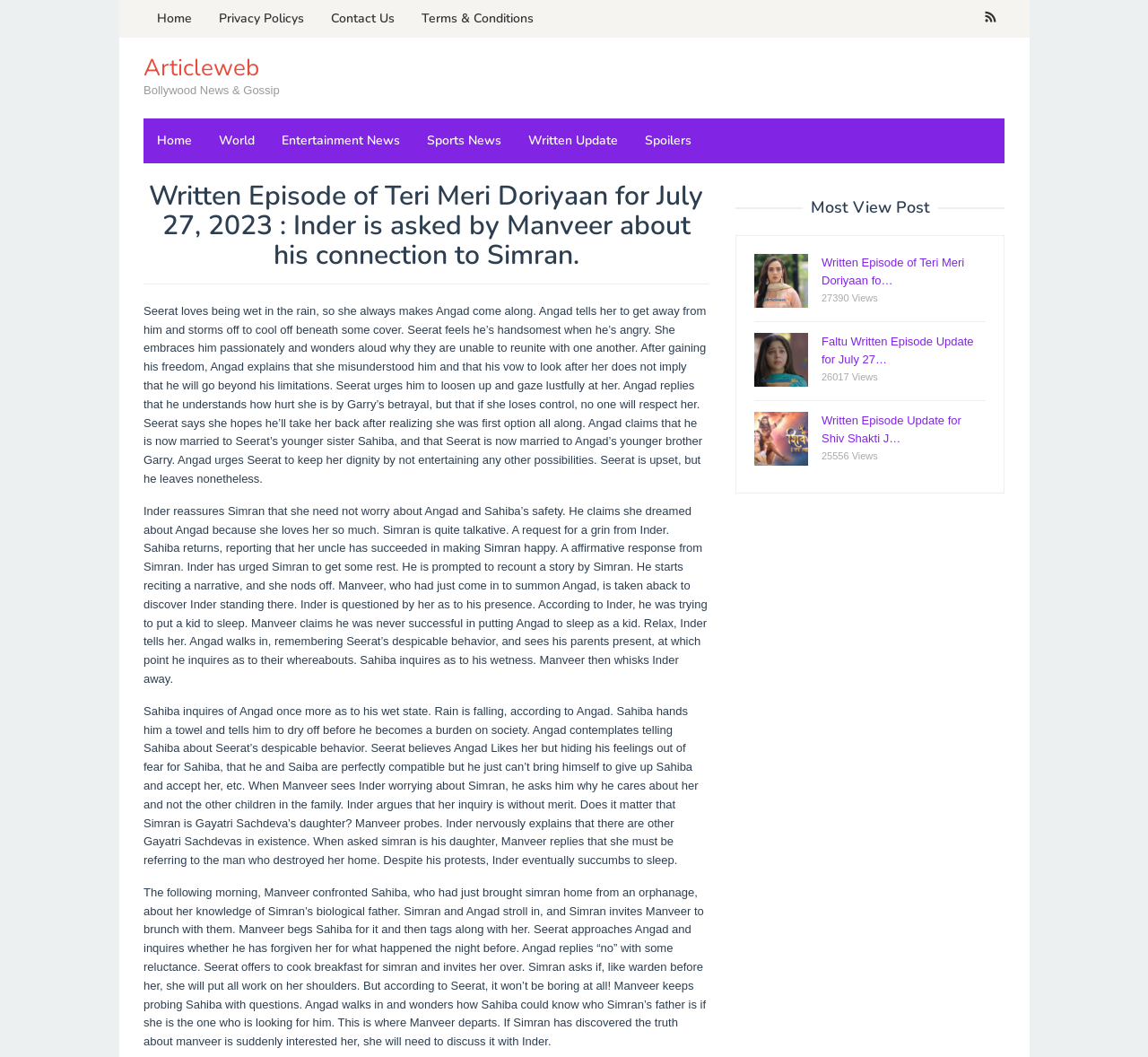Could you determine the bounding box coordinates of the clickable element to complete the instruction: "View the 'Most View Post' section"? Provide the coordinates as four float numbers between 0 and 1, i.e., [left, top, right, bottom].

[0.641, 0.188, 0.875, 0.205]